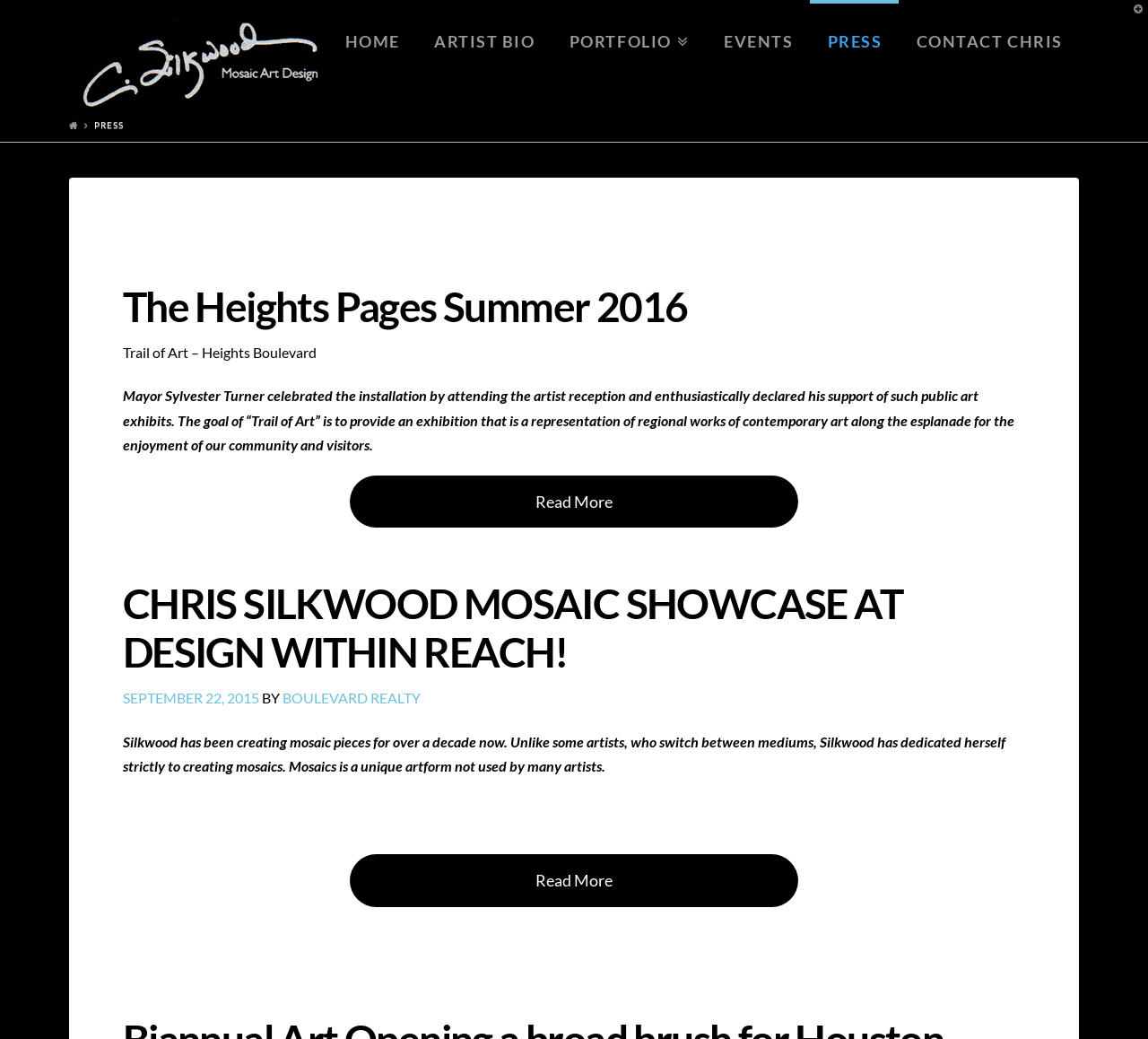Identify the bounding box coordinates for the element you need to click to achieve the following task: "Read more about the Heights Pages Summer 2016". Provide the bounding box coordinates as four float numbers between 0 and 1, in the form [left, top, right, bottom].

[0.305, 0.458, 0.695, 0.508]